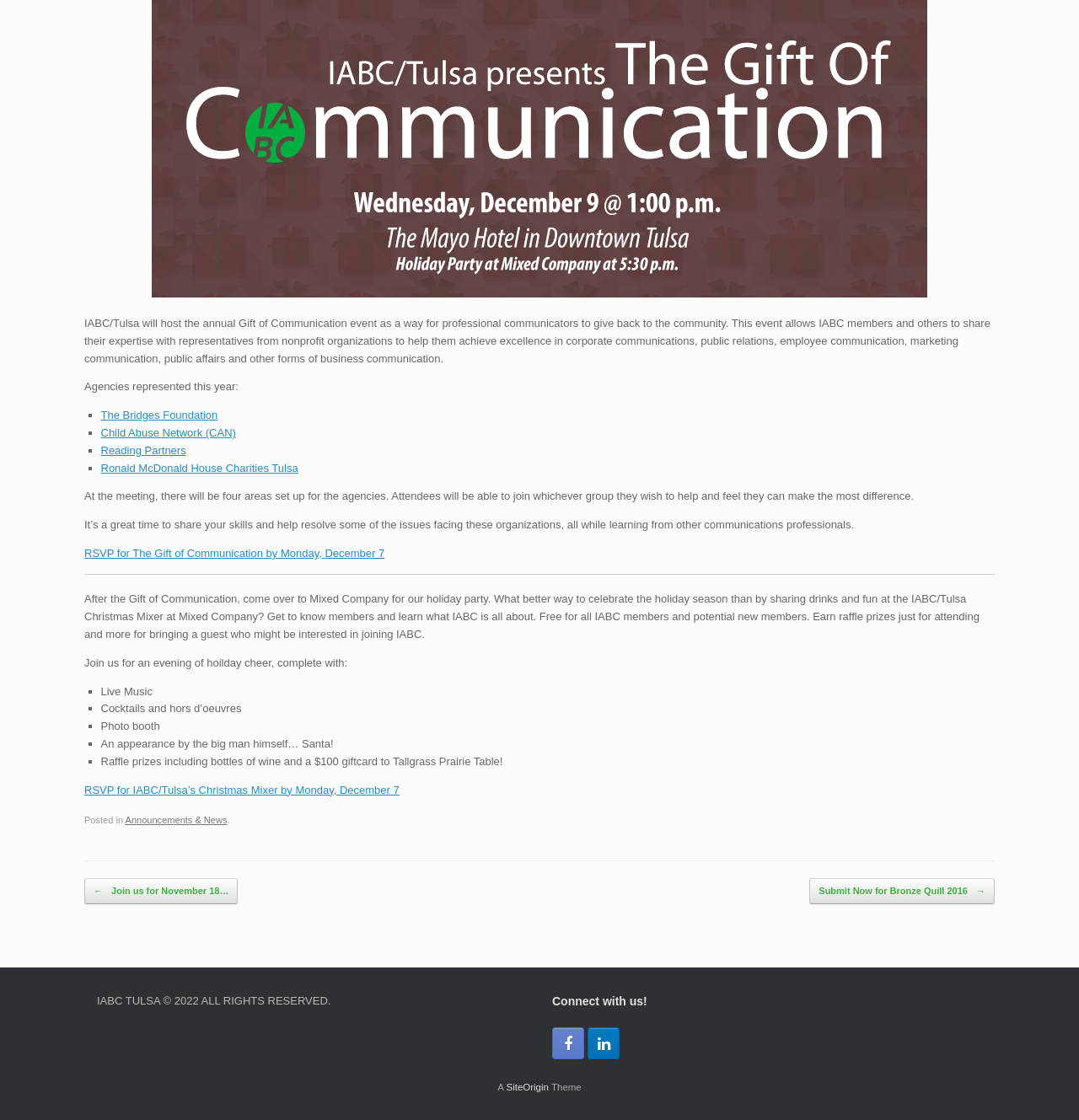Please find the bounding box for the UI element described by: "SiteOrigin".

[0.469, 0.966, 0.509, 0.975]